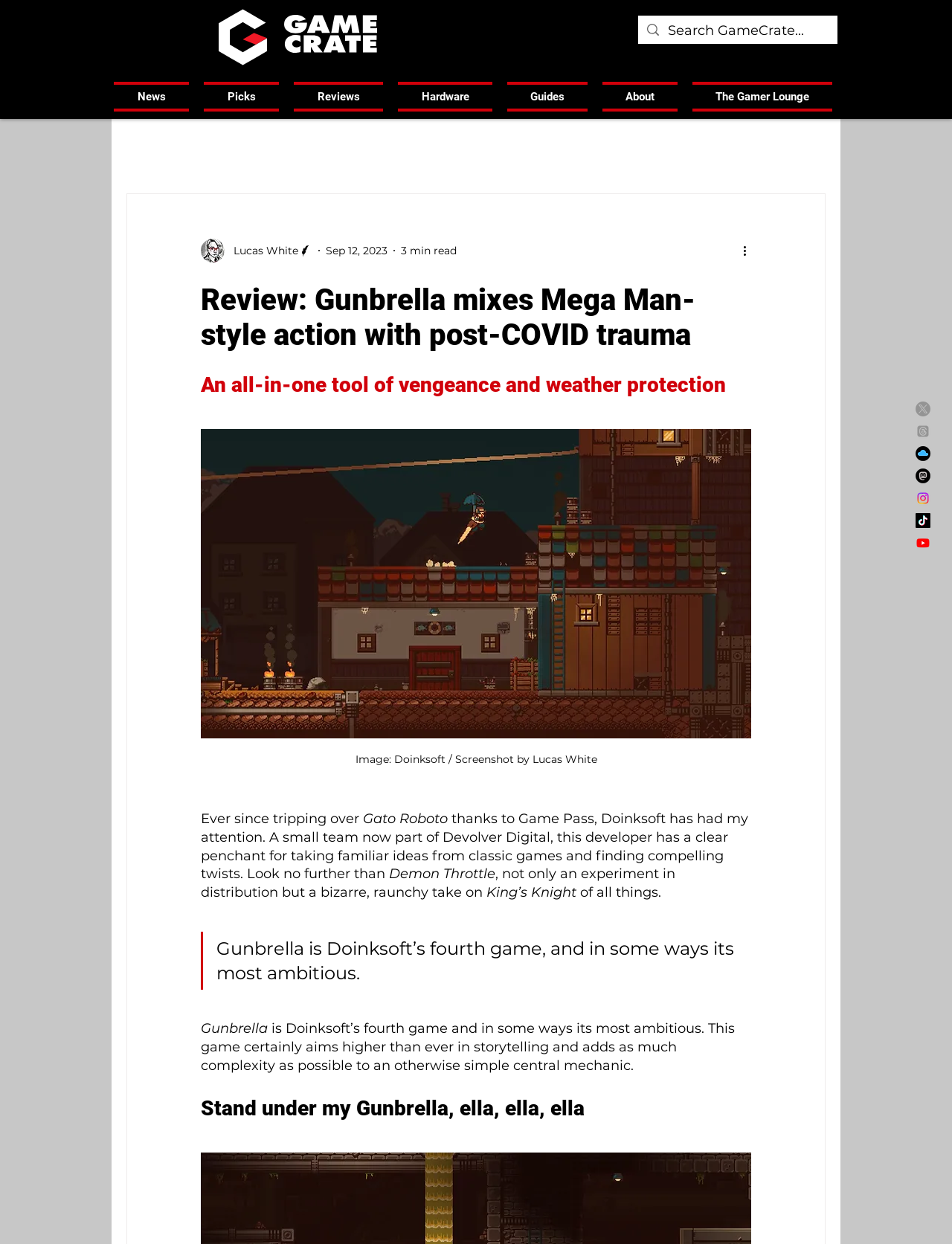Determine the coordinates of the bounding box for the clickable area needed to execute this instruction: "View the writer's profile".

[0.236, 0.195, 0.313, 0.208]